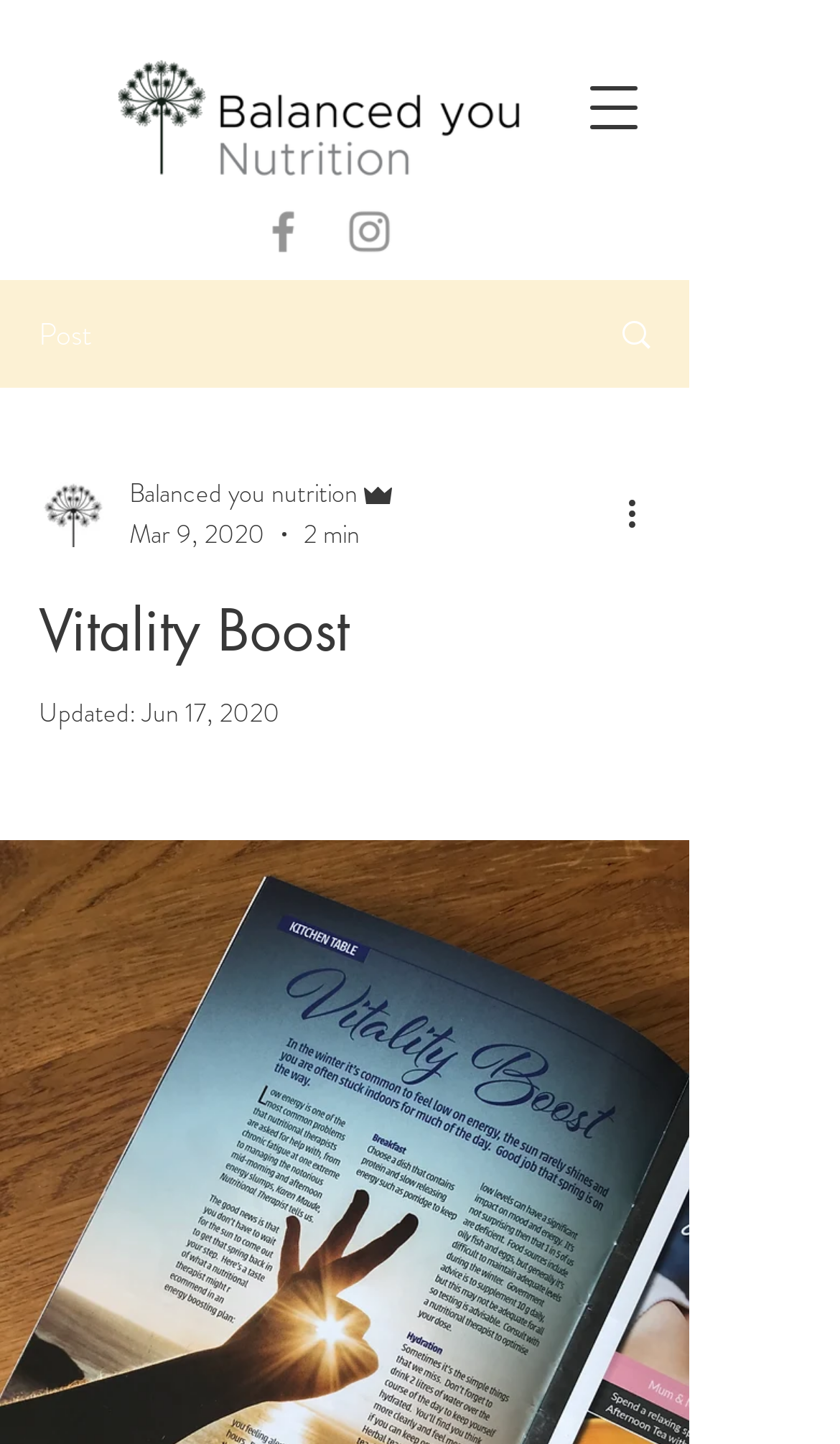Please provide a one-word or short phrase answer to the question:
What is the date of the post?

Mar 9, 2020